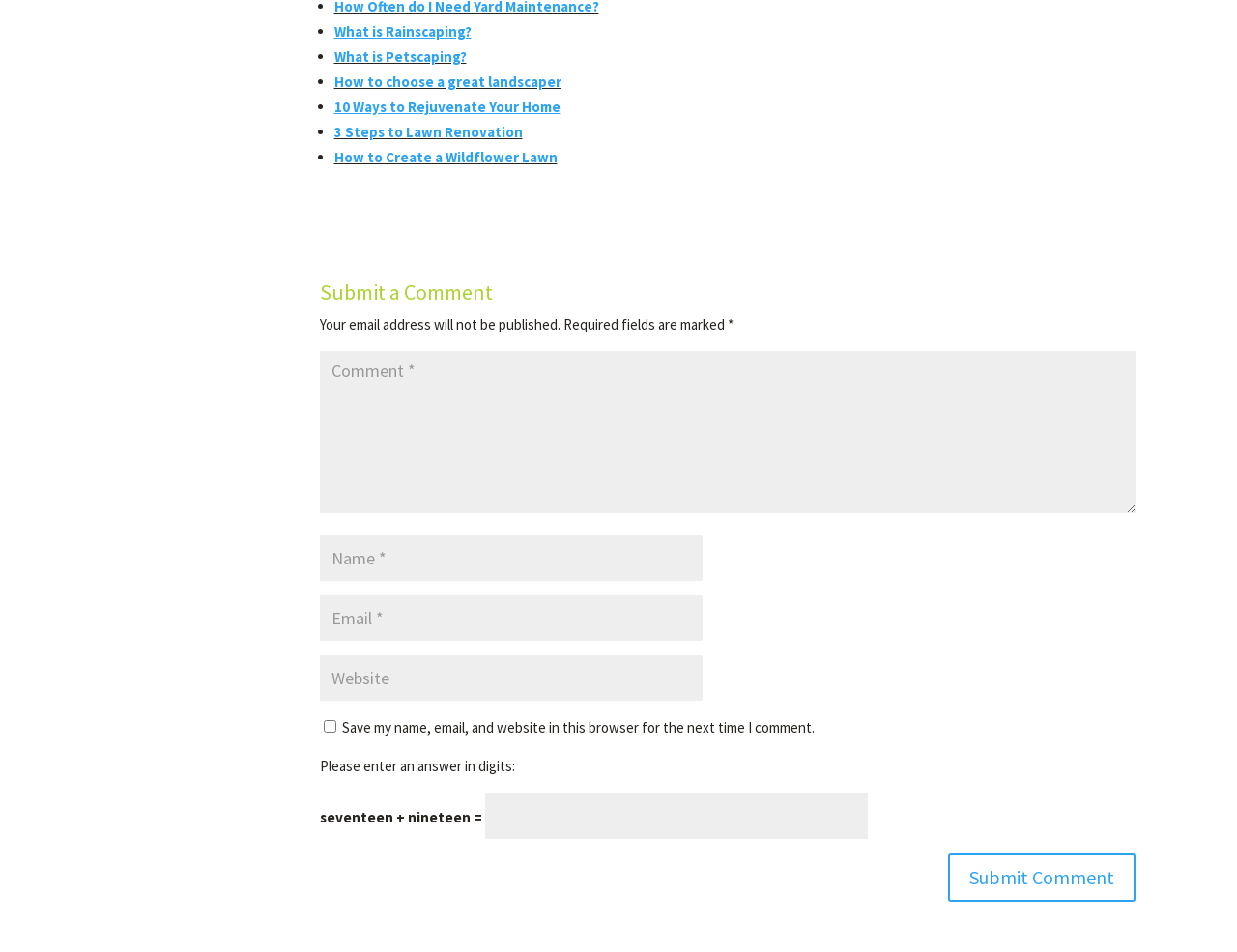Please find and report the bounding box coordinates of the element to click in order to perform the following action: "Click on 'How to Create a Wildflower Lawn'". The coordinates should be expressed as four float numbers between 0 and 1, in the format [left, top, right, bottom].

[0.27, 0.155, 0.45, 0.174]